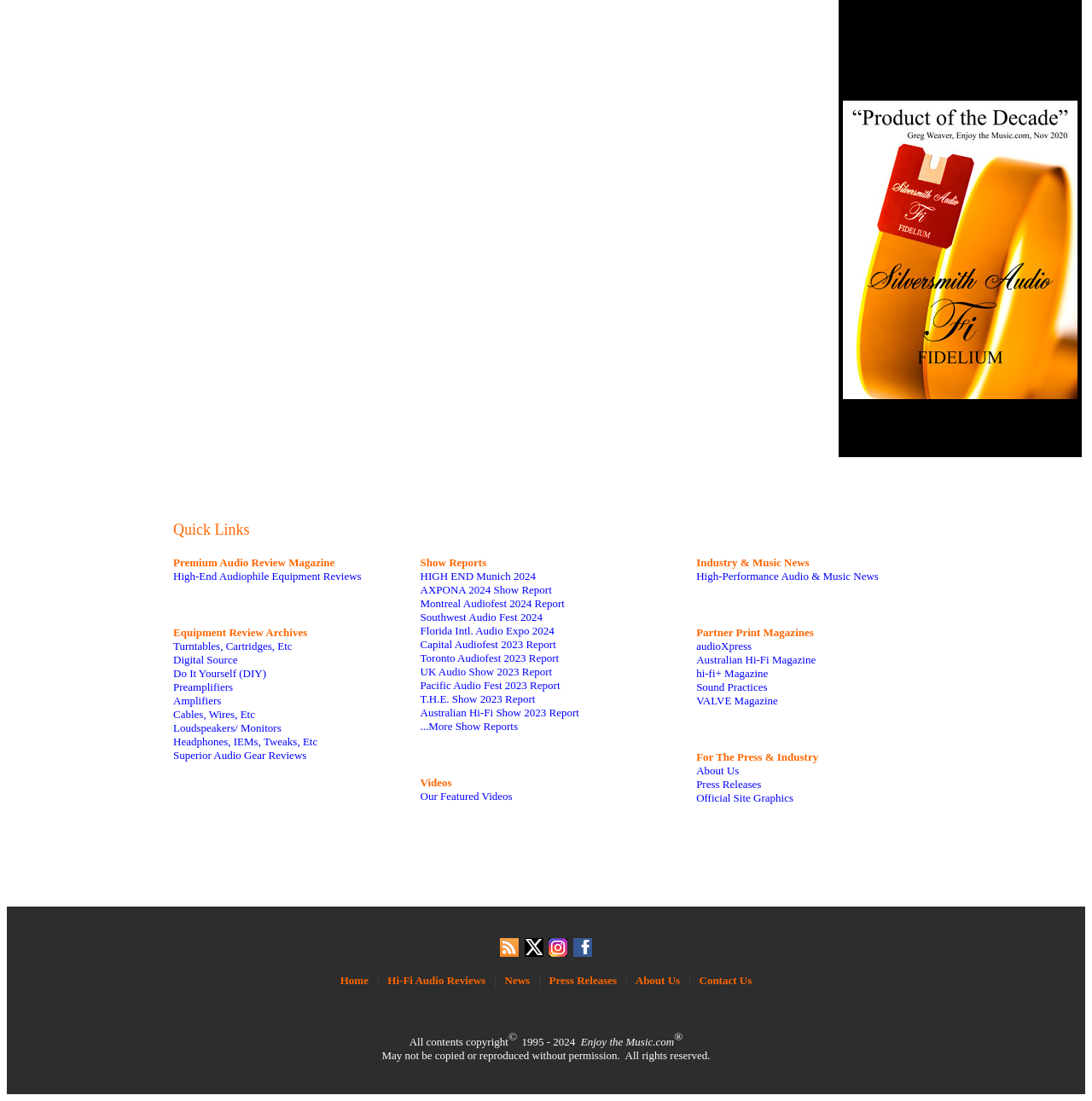Find the bounding box coordinates of the area that needs to be clicked in order to achieve the following instruction: "Read About Us". The coordinates should be specified as four float numbers between 0 and 1, i.e., [left, top, right, bottom].

[0.638, 0.694, 0.677, 0.706]